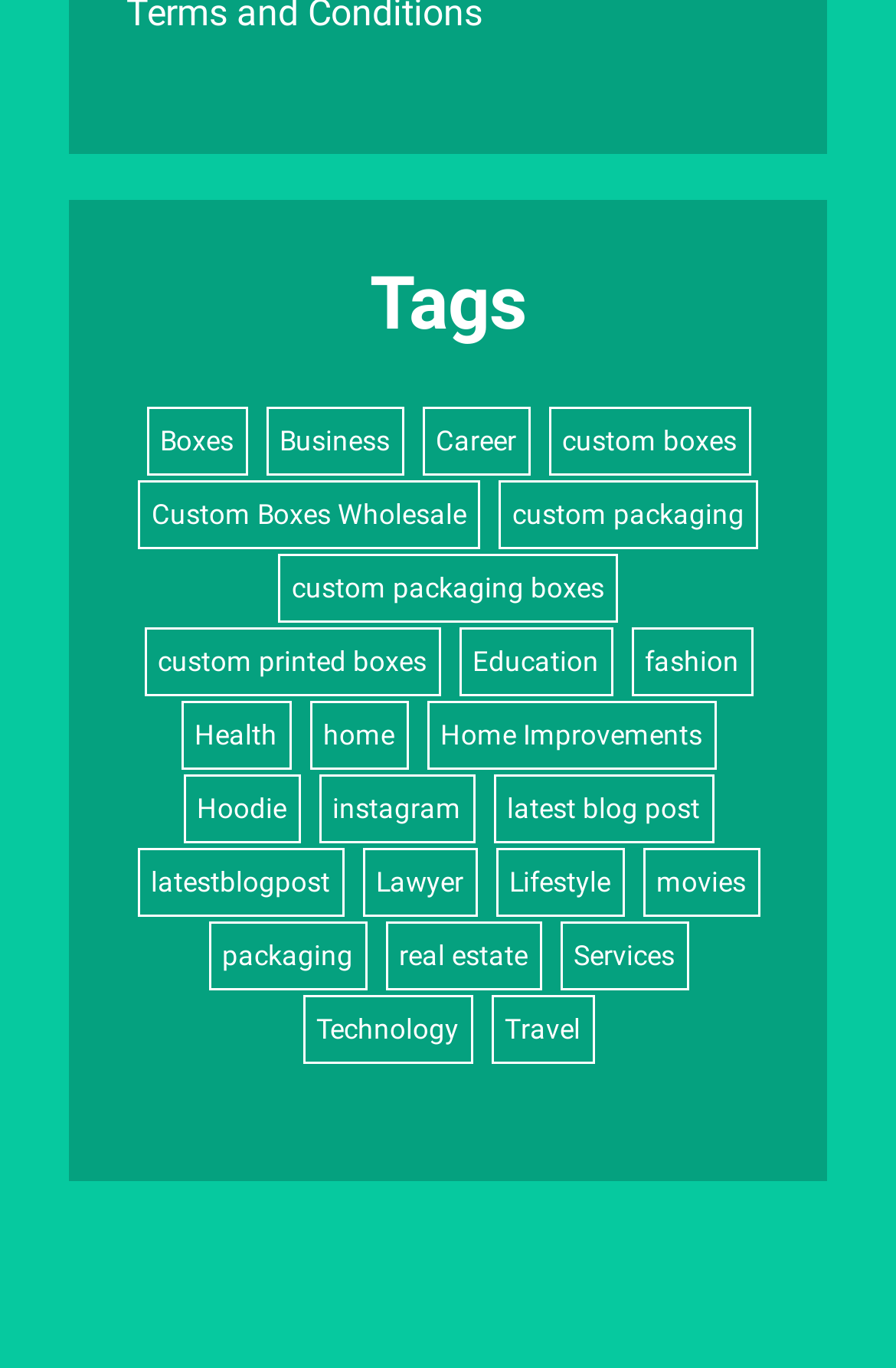Determine the bounding box coordinates of the area to click in order to meet this instruction: "Learn about Custom Packaging".

[0.556, 0.352, 0.846, 0.402]